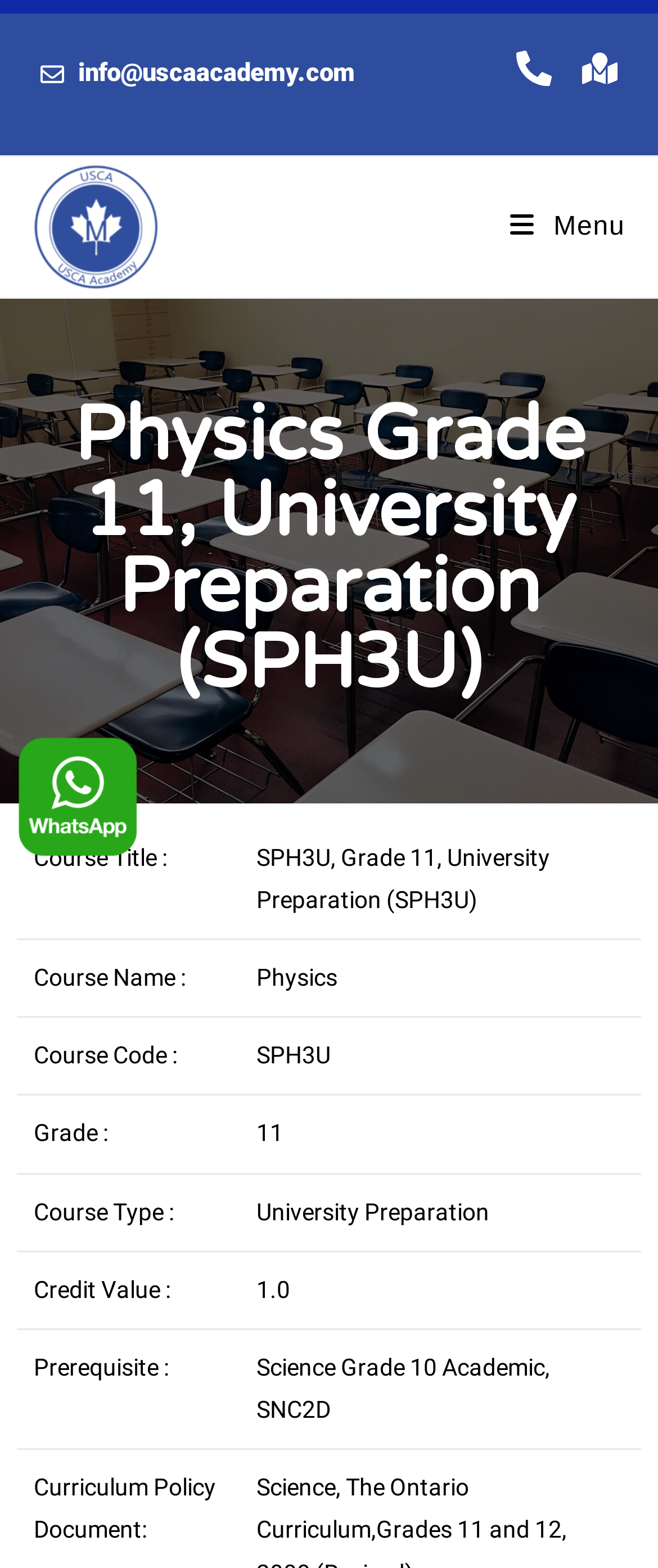Provide the bounding box coordinates for the specified HTML element described in this description: "Menu Close". The coordinates should be four float numbers ranging from 0 to 1, in the format [left, top, right, bottom].

[0.775, 0.1, 0.95, 0.189]